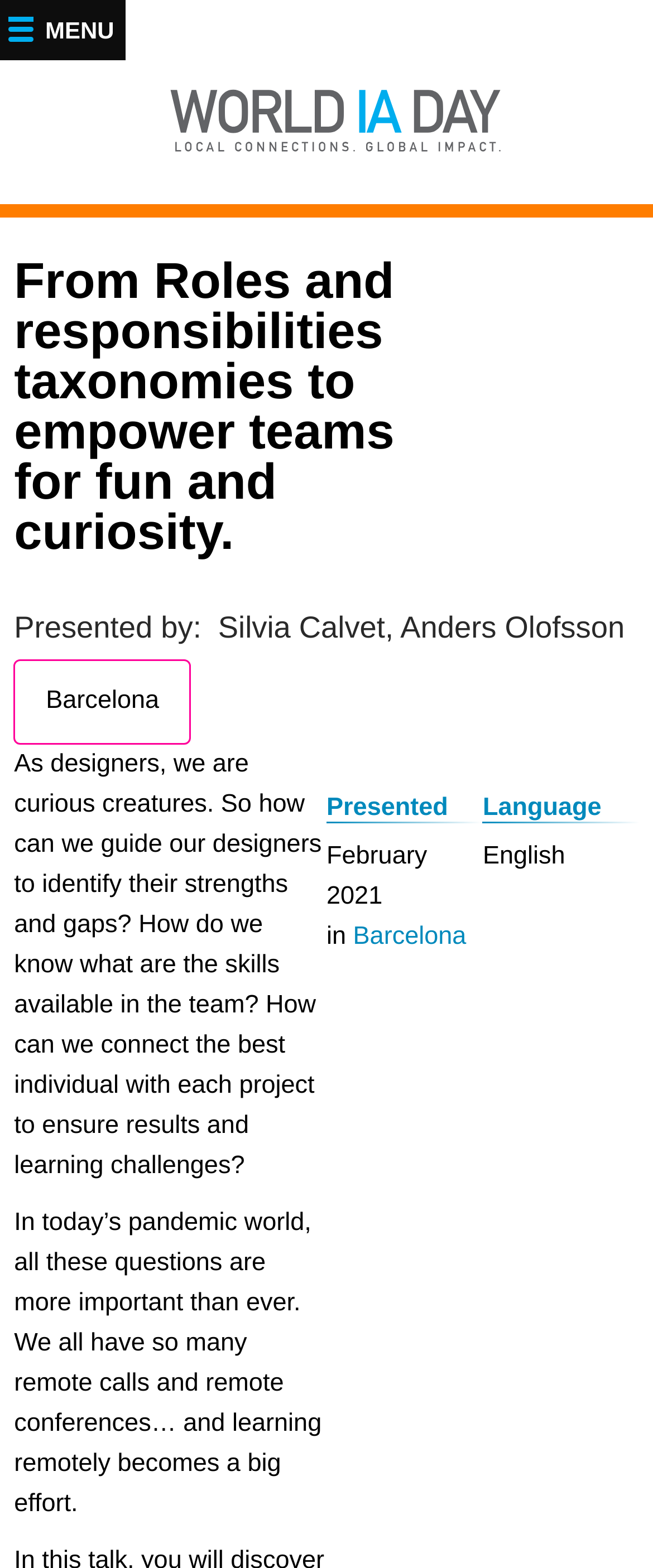Identify and provide the main heading of the webpage.

From Roles and responsibilities taxonomies to empower teams for fun and curiosity.